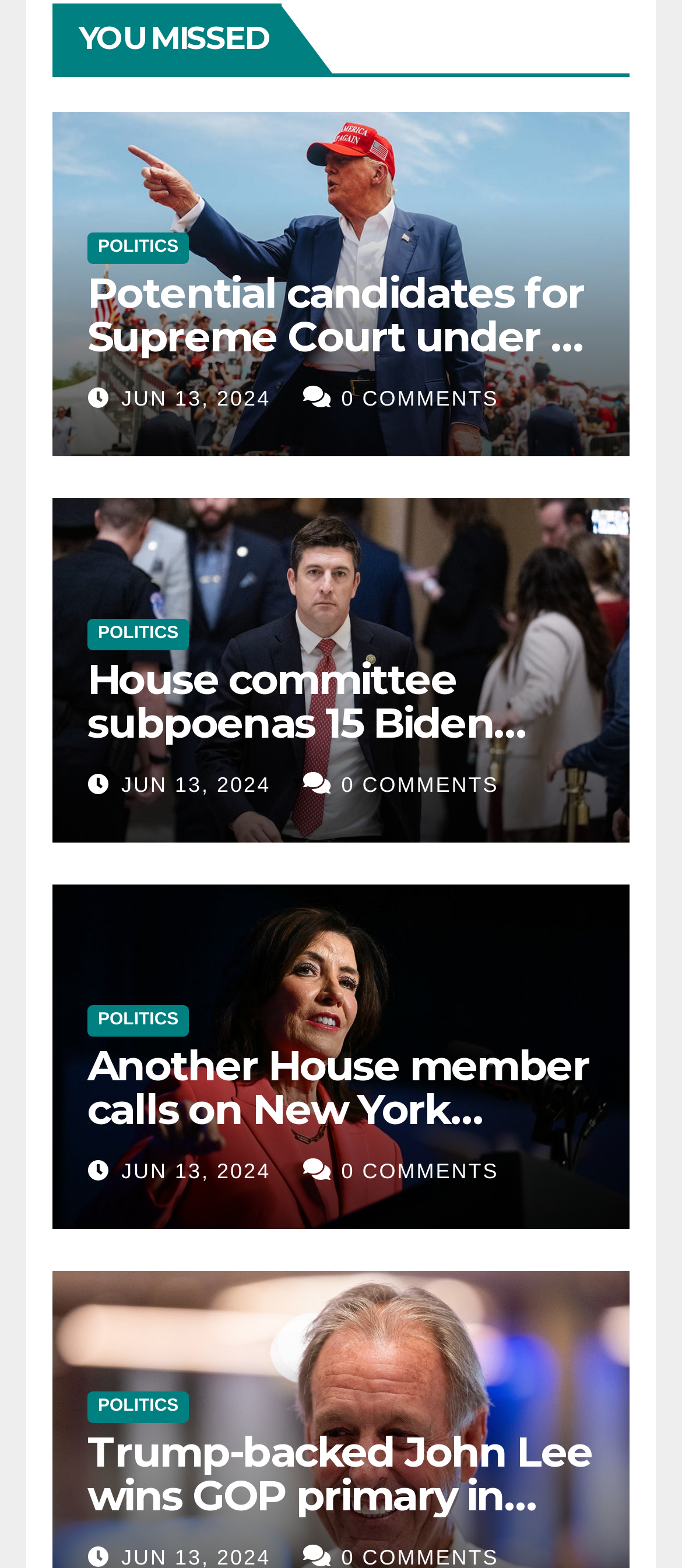Please identify the bounding box coordinates of the element on the webpage that should be clicked to follow this instruction: "Click on the 'POLITICS' link". The bounding box coordinates should be given as four float numbers between 0 and 1, formatted as [left, top, right, bottom].

[0.128, 0.148, 0.277, 0.168]